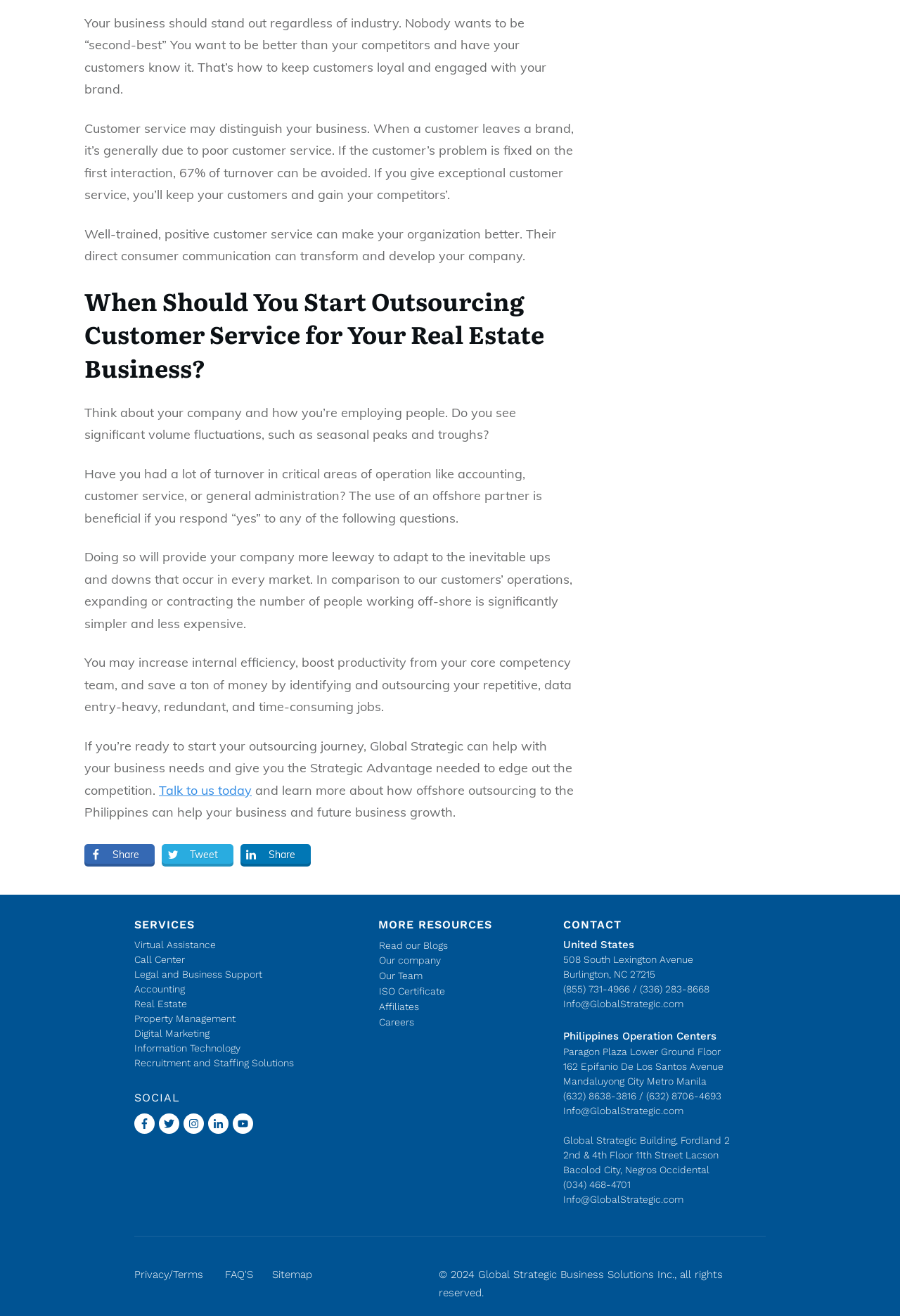What is the main topic of this webpage?
Analyze the image and deliver a detailed answer to the question.

Based on the content of the webpage, it appears to be discussing the benefits of outsourcing customer service, specifically for real estate businesses. The text mentions the importance of customer service and how it can be improved through outsourcing.